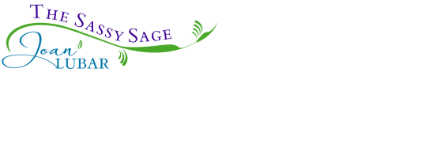Detail every aspect of the image in your caption.

The image features the logo for "The Sassy Sage," which includes the name "Joan Lubar" prominently displayed. The design combines elegant typography and vibrant colors, emphasizing a creative and inviting personality. The use of green embellishments suggests a connection to nature or health, reinforcing themes of wellness and vitality. This logo likely represents Joan Lubar's brand, which may focus on health, lifestyle, or personal development, resonating with audiences looking for guidance and inspiration in these areas.